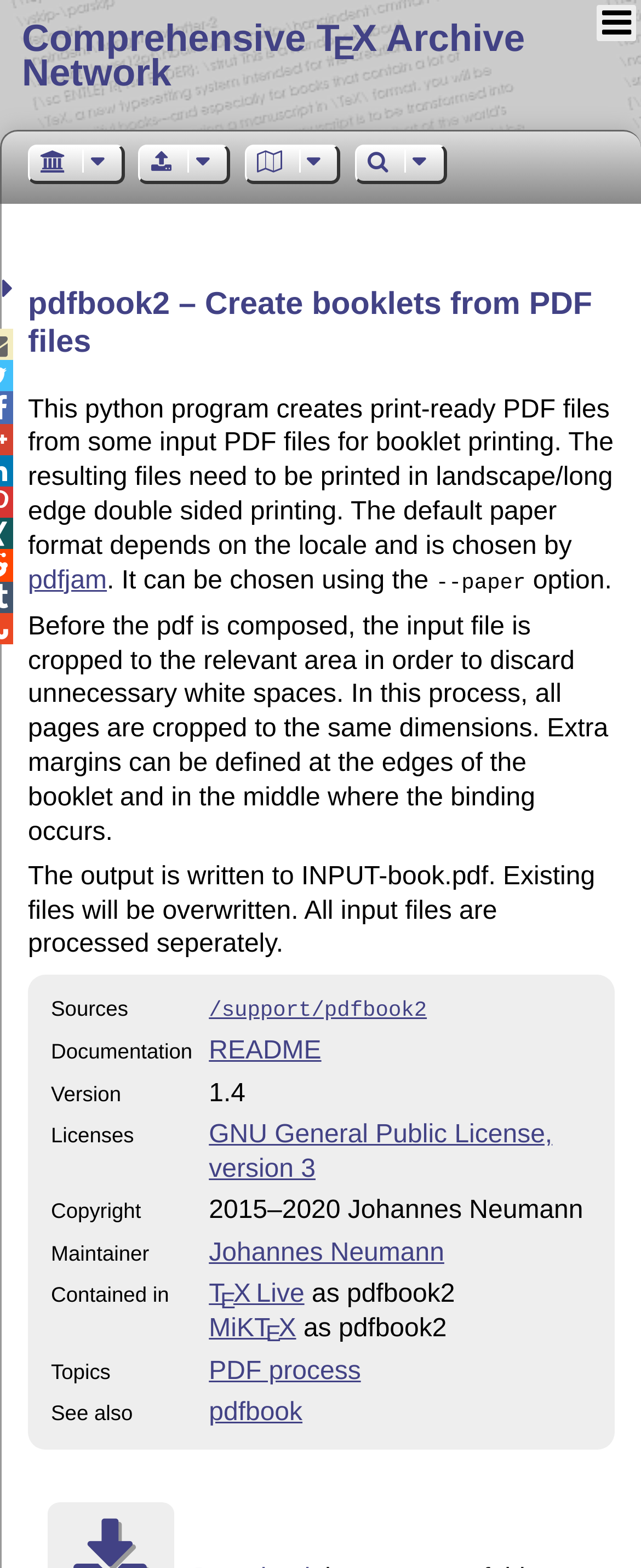Please answer the following question using a single word or phrase: 
What is the default paper format of pdfbook2?

Depends on the locale